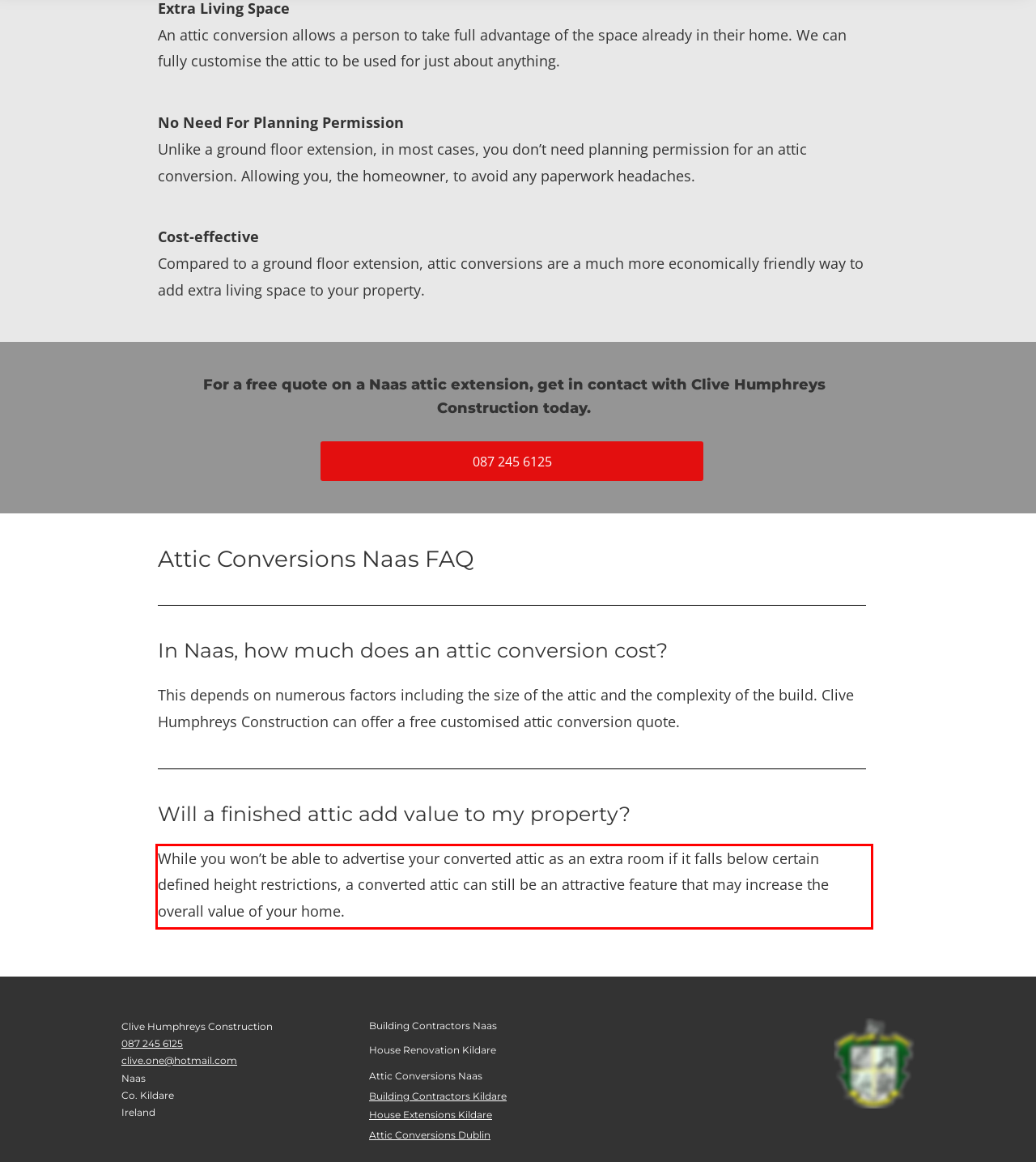Inspect the webpage screenshot that has a red bounding box and use OCR technology to read and display the text inside the red bounding box.

While you won’t be able to advertise your converted attic as an extra room if it falls below certain defined height restrictions, a converted attic can still be an attractive feature that may increase the overall value of your home.